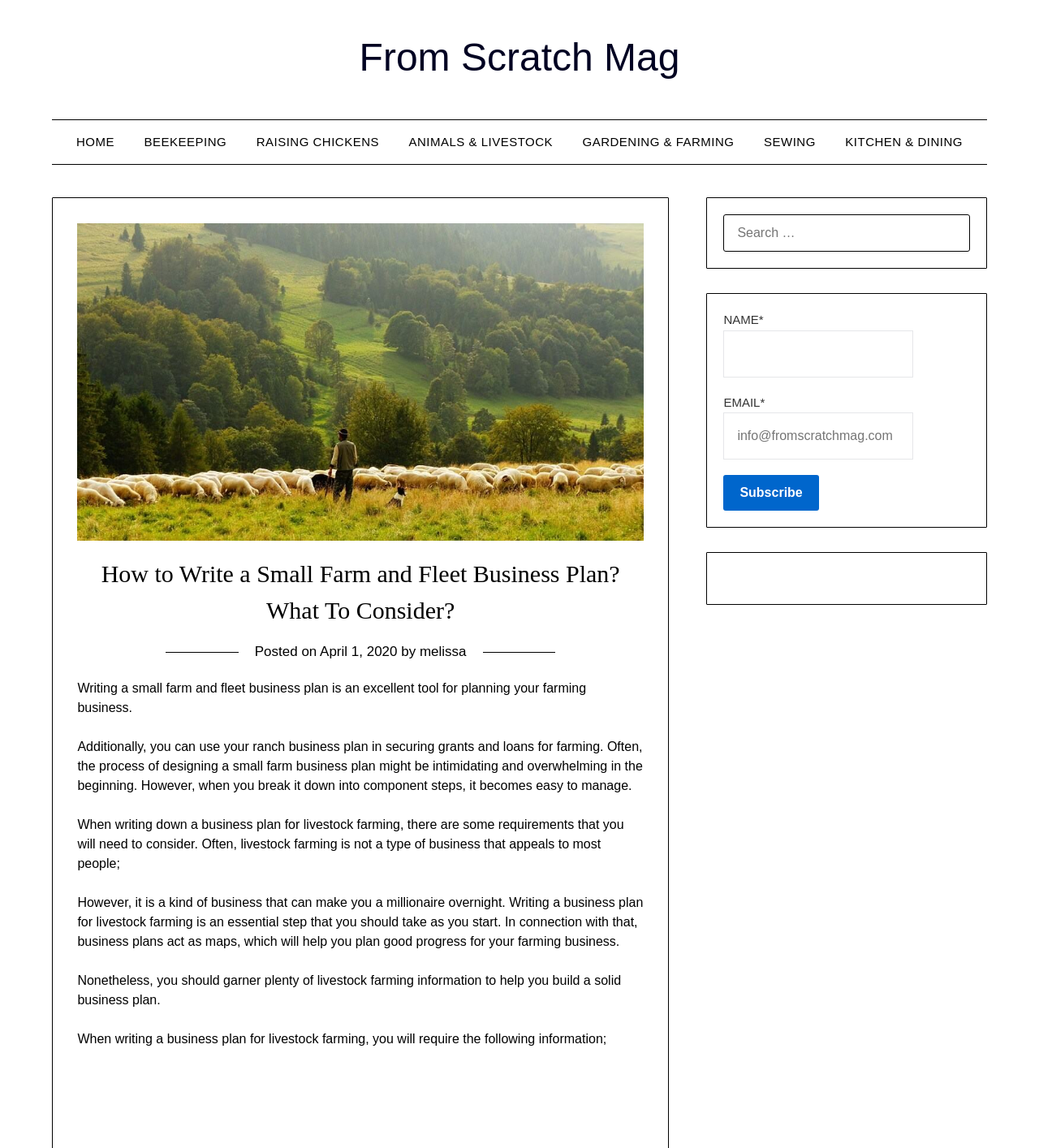What is the purpose of a small farm business plan?
Based on the screenshot, provide a one-word or short-phrase response.

Planning farming business